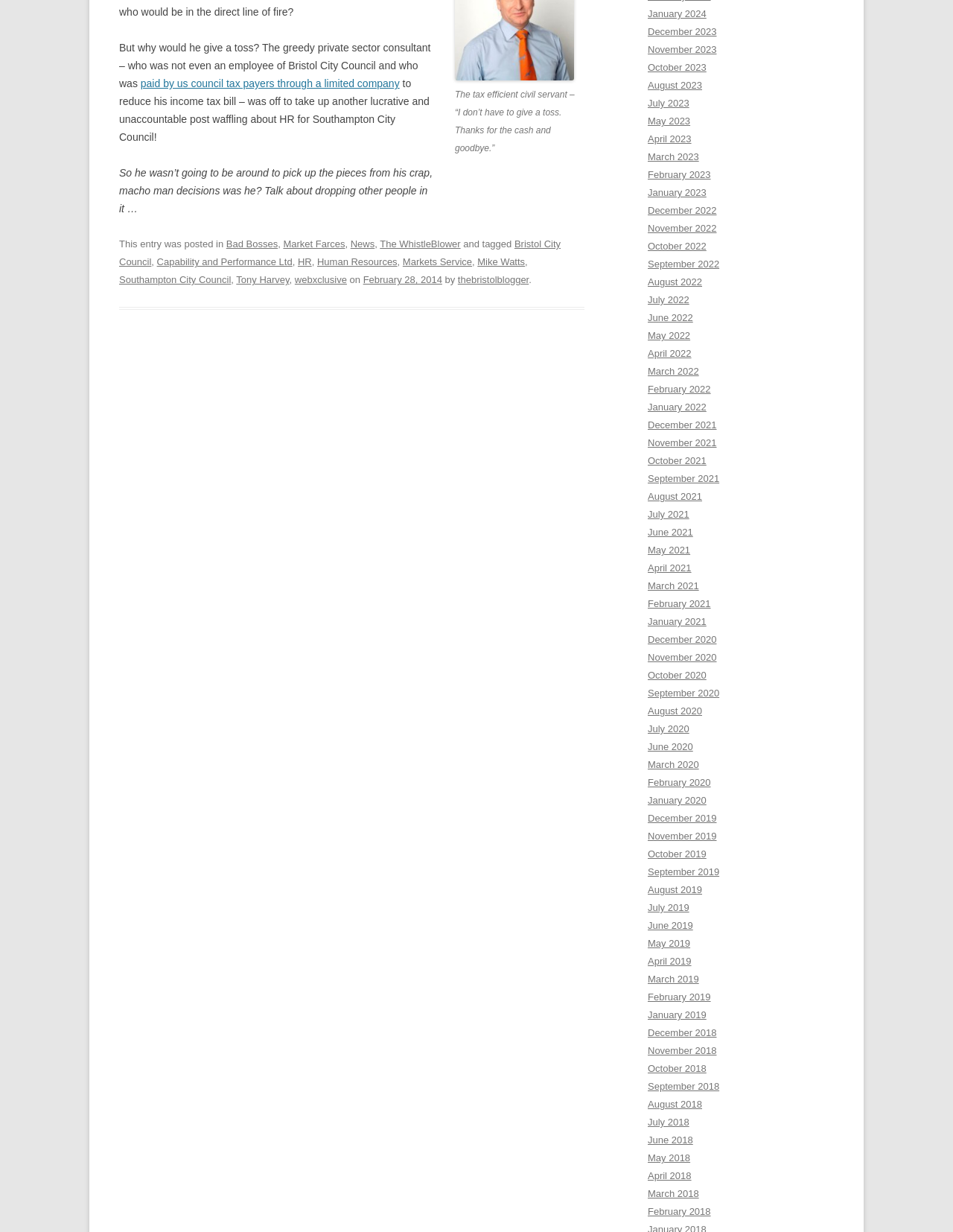What is the topic of the blog post?
Provide a fully detailed and comprehensive answer to the question.

I found the answer by looking at the categories listed in the footer section of the webpage, which includes 'Bad Bosses', 'Market Farces', and others.